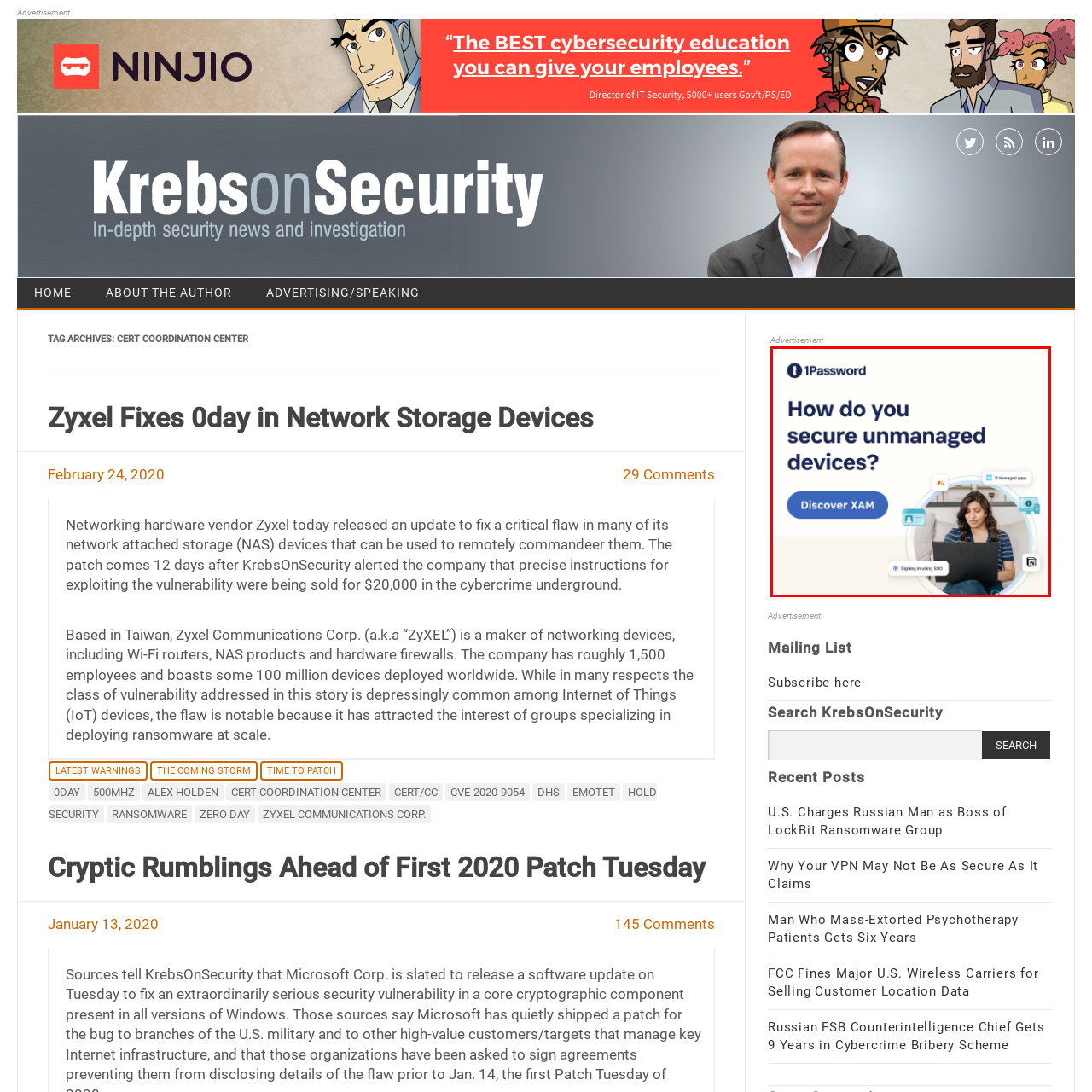Focus your attention on the picture enclosed within the red border and formulate a detailed answer to the question below, using the image as your primary reference: 
What is the call-to-action button text?

The call-to-action button text is 'Discover XAM' which is a bold button that encourages users to explore a specific solution or service offered by 1Password.